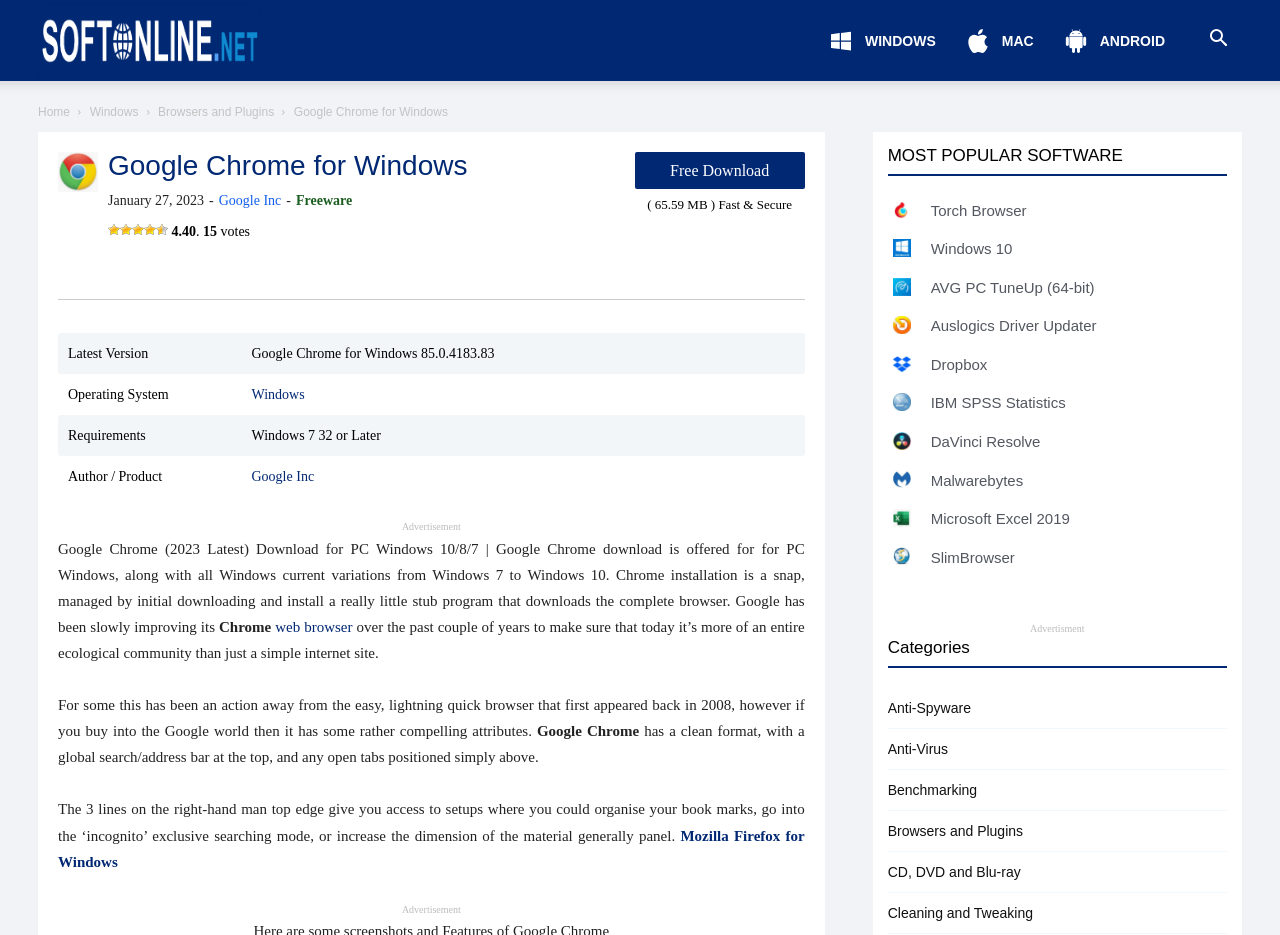What is the rating of Google Chrome?
We need a detailed and exhaustive answer to the question. Please elaborate.

I found the answer by looking at the rating section on the webpage, which displays 4.40 out of 5 stars.